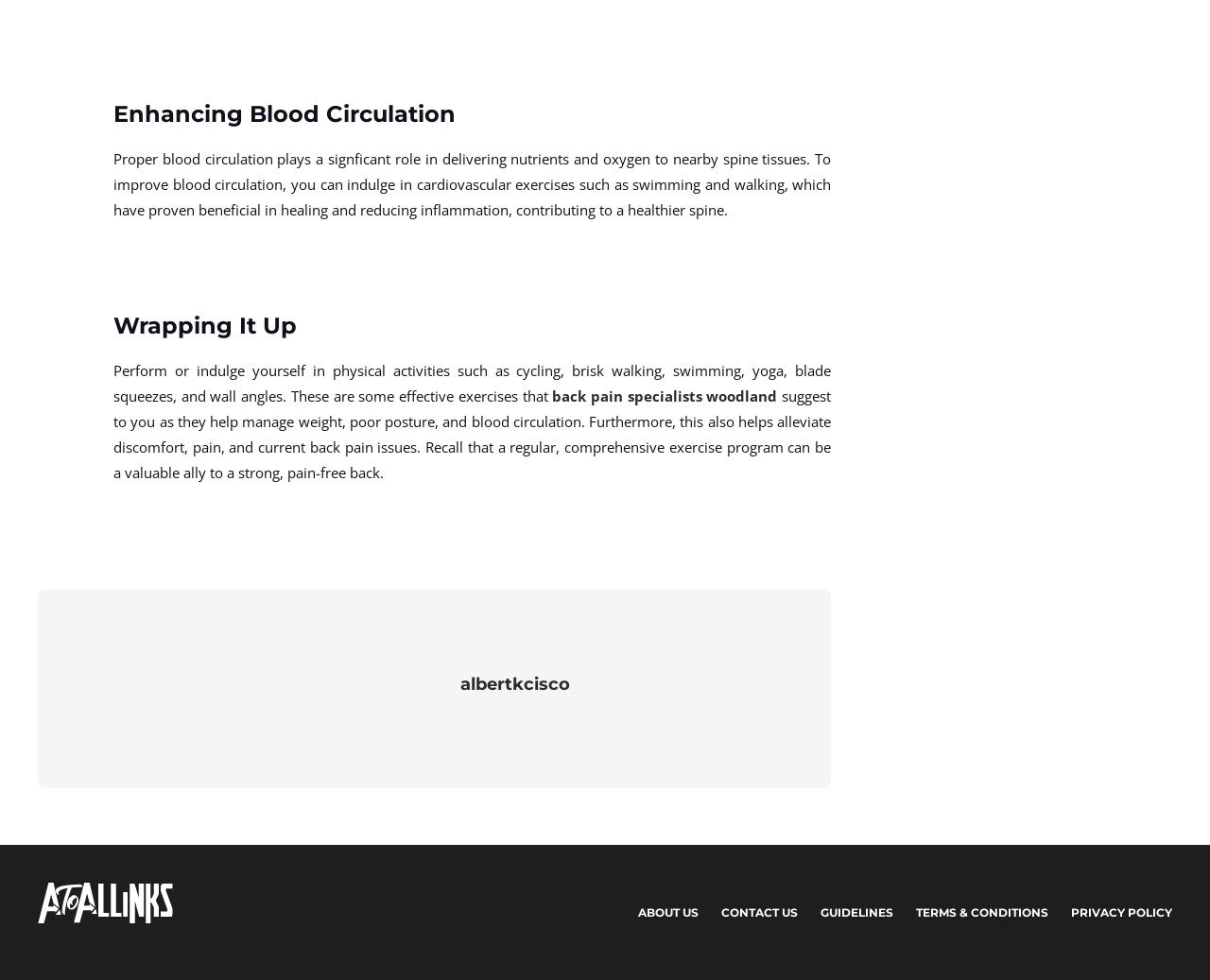Answer the question in one word or a short phrase:
What is the purpose of regular exercise?

Manage weight and alleviate pain